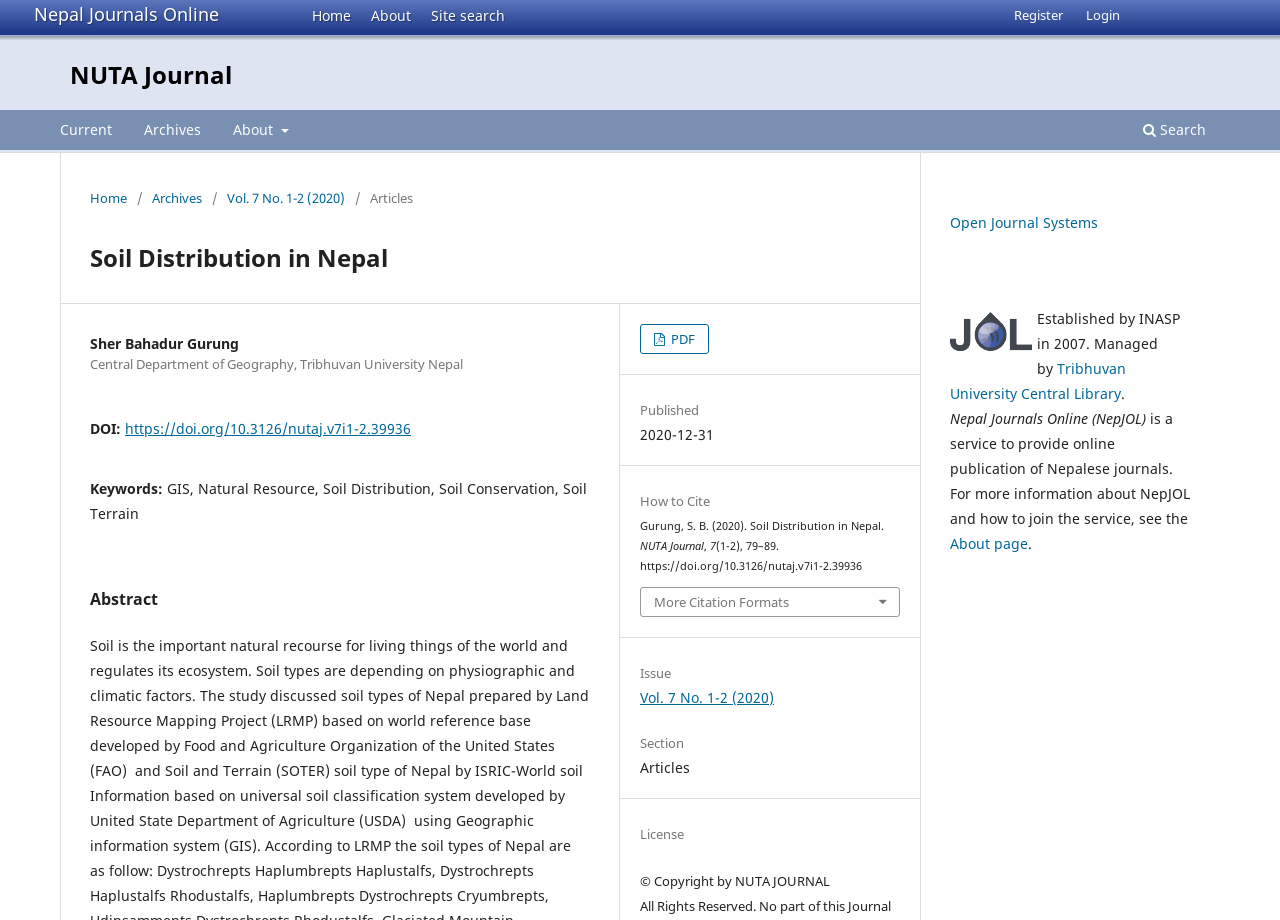Please examine the image and answer the question with a detailed explanation:
What is the section of the article?

The section of the article can be found in the static text element with the text 'Articles' which is located below the issue section.